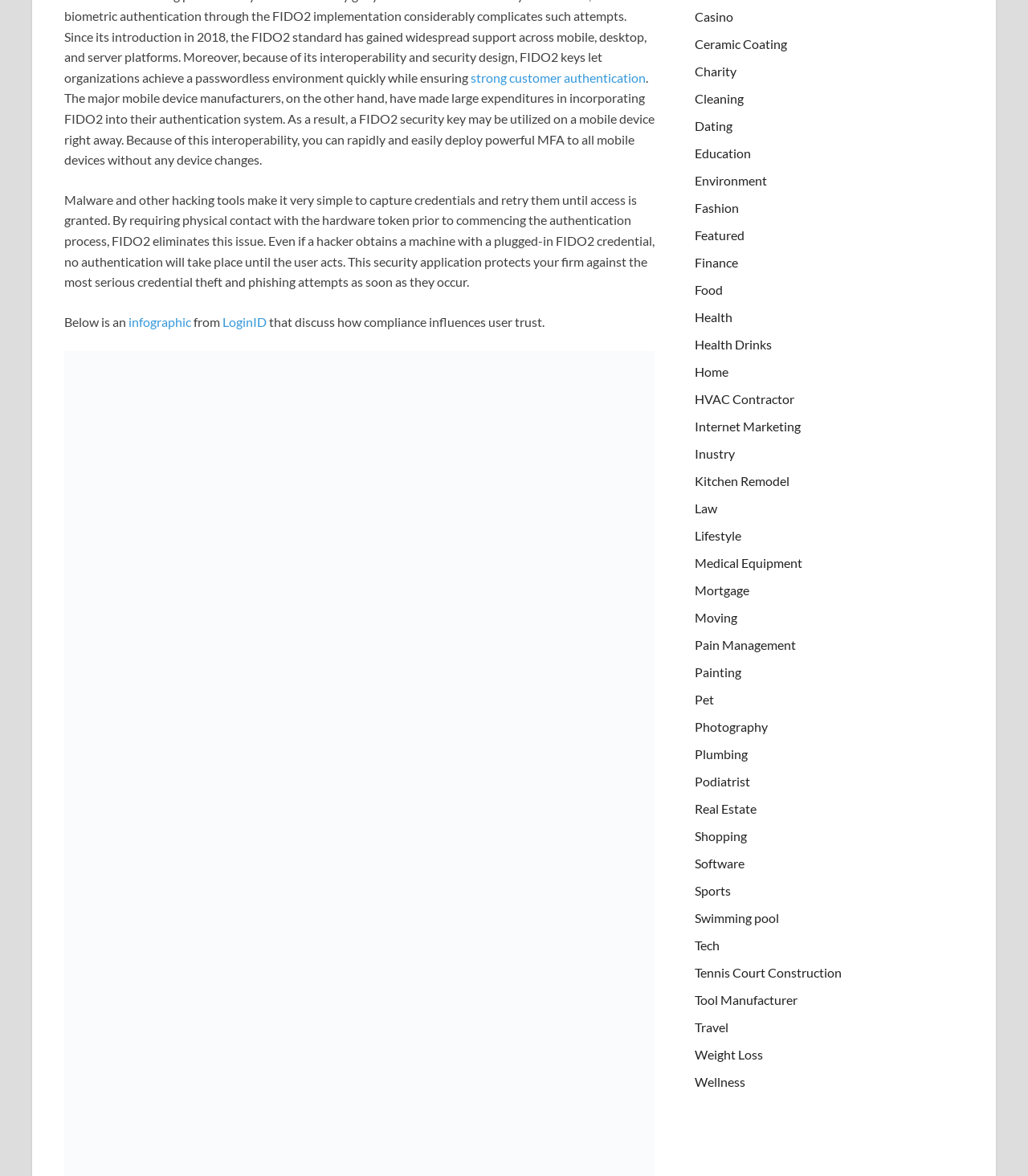Predict the bounding box coordinates for the UI element described as: "Atmos Filter Exhaust DUO PLUS". The coordinates should be four float numbers between 0 and 1, presented as [left, top, right, bottom].

None